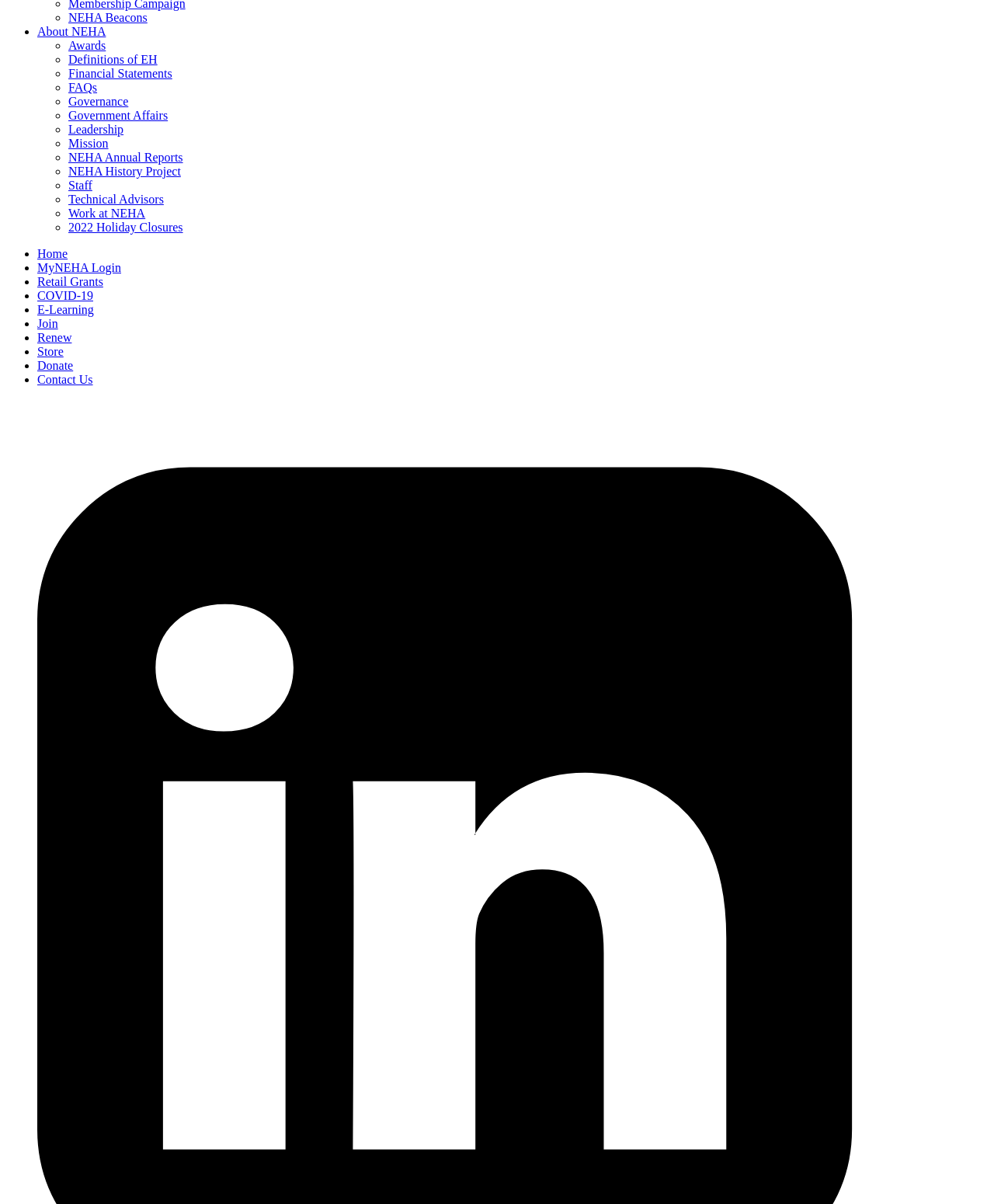Locate the bounding box coordinates of the UI element described by: "Work at NEHA". Provide the coordinates as four float numbers between 0 and 1, formatted as [left, top, right, bottom].

[0.069, 0.172, 0.146, 0.183]